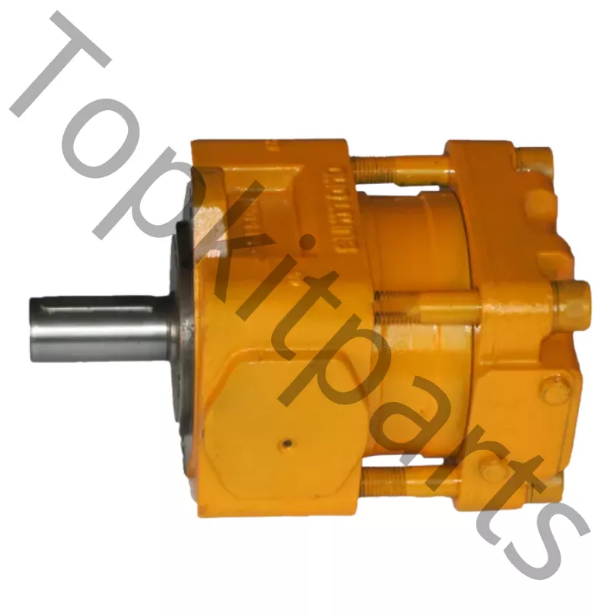What is the maximum operating temperature of the pump?
Please provide a detailed answer to the question.

According to the caption, the pump is built to operate efficiently at temperatures up to 220°C (430°F), which indicates its high-performance capabilities.